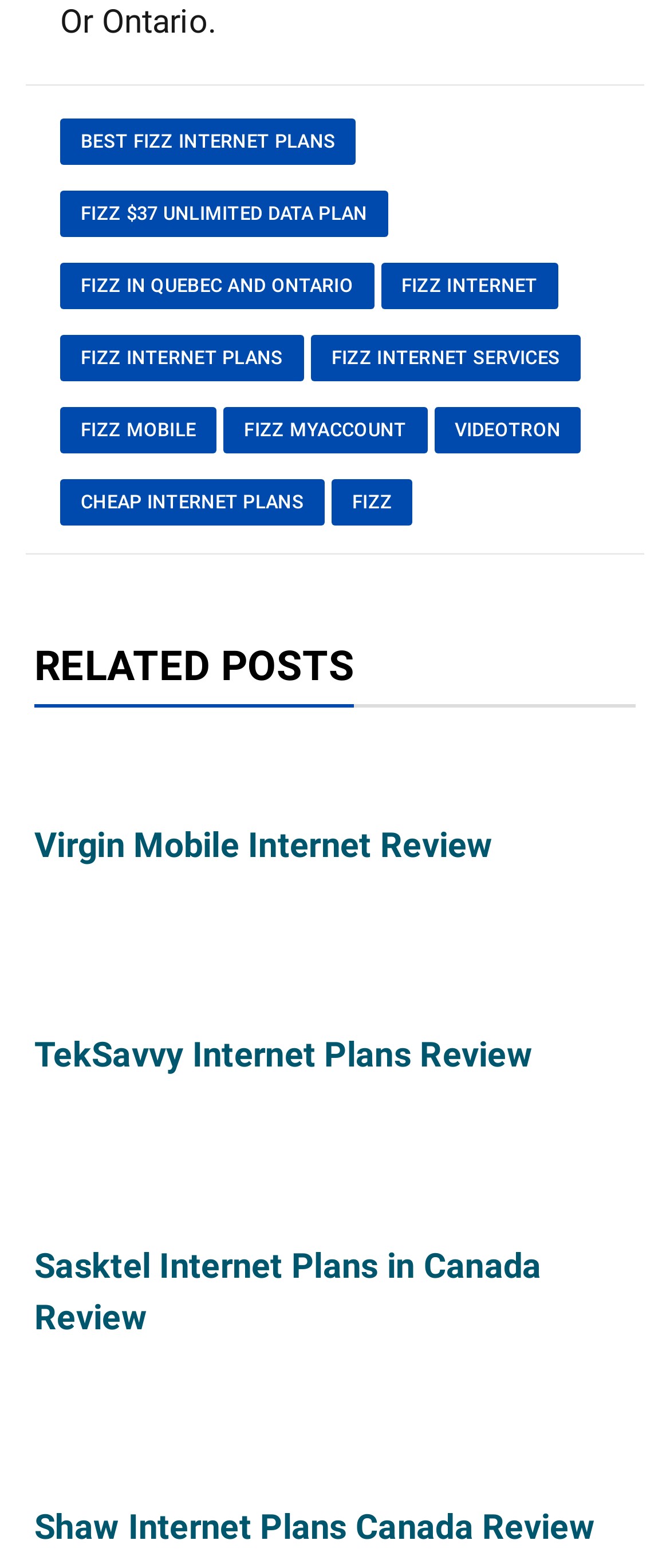Analyze the image and answer the question with as much detail as possible: 
How many articles are on the page?

I counted the number of article elements on the page, which are direct children of the root element. There are 3 article elements in total.